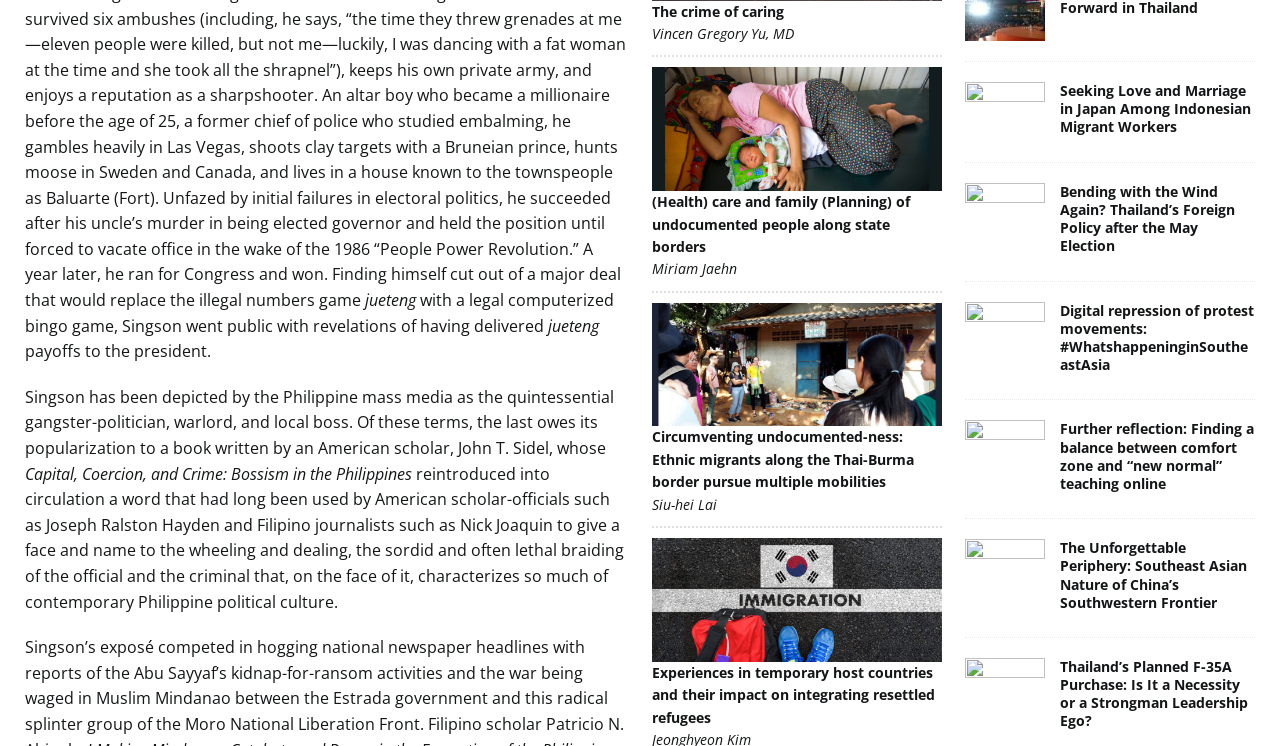Can you specify the bounding box coordinates of the area that needs to be clicked to fulfill the following instruction: "Click the link 'Seeking Love and Marriage in Japan Among Indonesian Migrant Workers'"?

[0.754, 0.106, 0.816, 0.187]